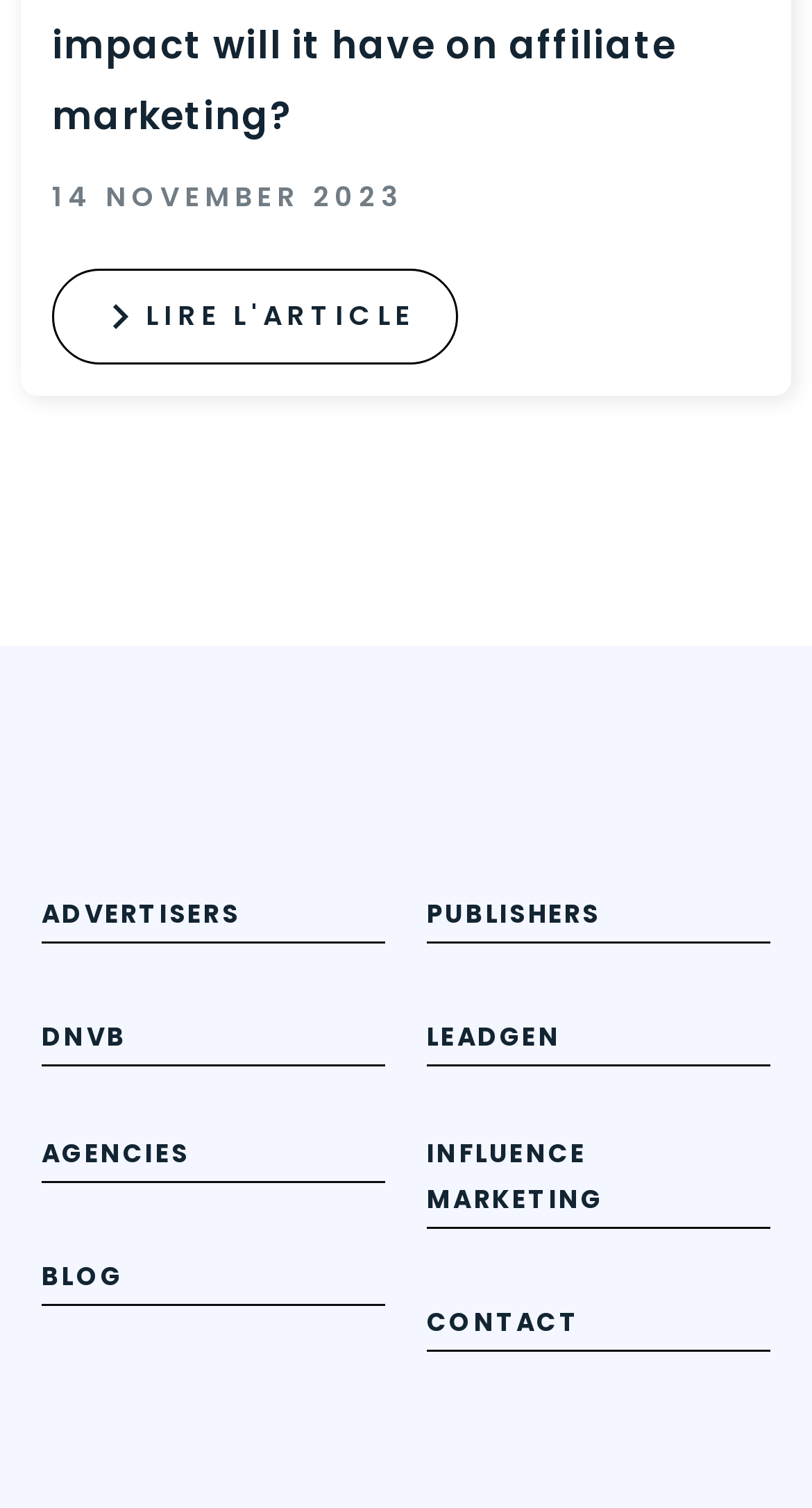Observe the image and answer the following question in detail: What is the position of the 'PUBLISHERS' link?

The 'PUBLISHERS' link has a bounding box coordinate of [0.526, 0.594, 0.74, 0.618]. Comparing its y1 and y2 coordinates with other elements, I determined that it is located on the right side of the webpage, roughly in the middle.